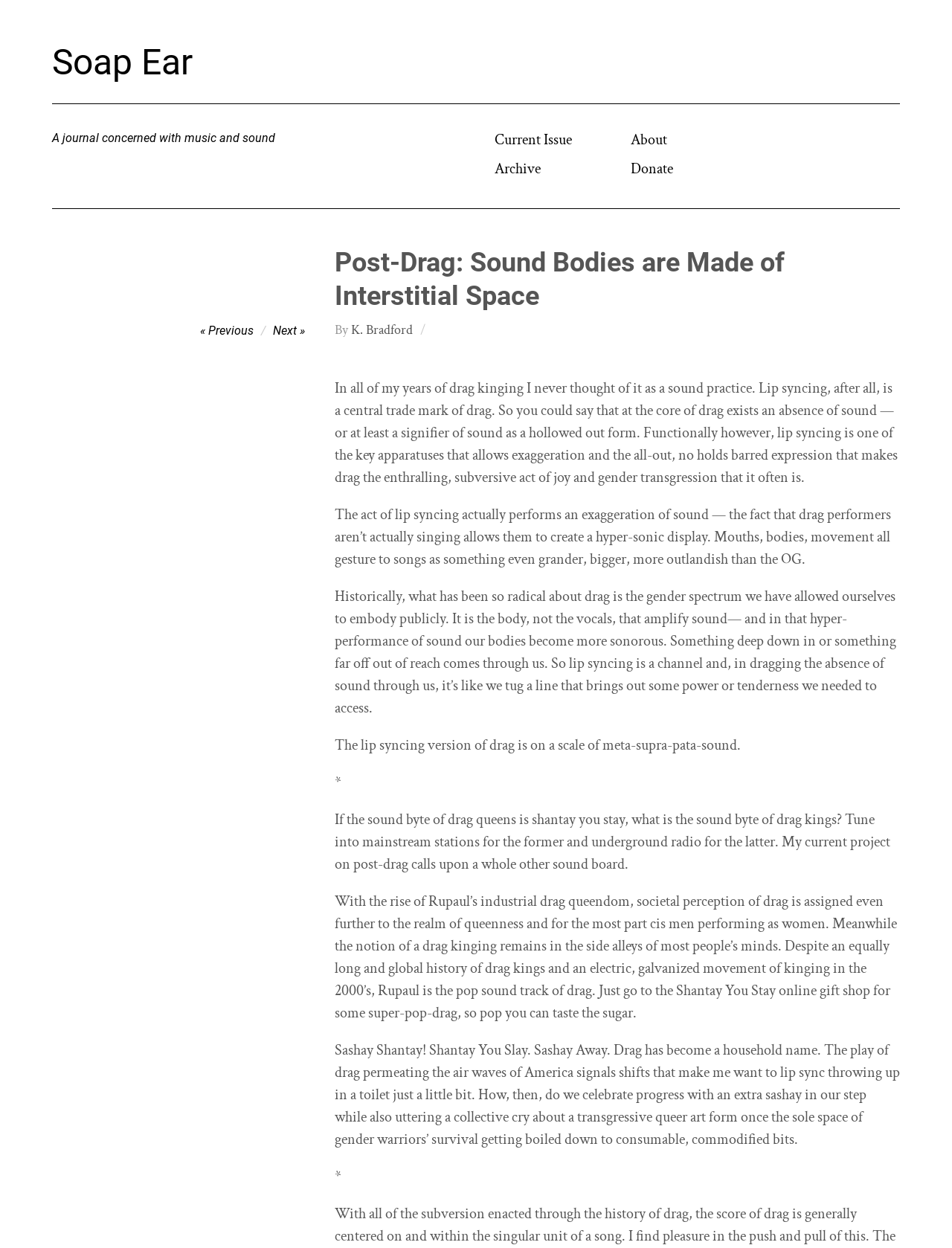Articulate a complete and detailed caption of the webpage elements.

This webpage appears to be a blog post or article discussing the concept of "post-drag" and its relationship to sound and performance. At the top of the page, there is a header section with a link to "Soap Ear" and a brief description of the journal as "A journal concerned with music and sound". Below this, there are links to "Current Issue", "Archive", "About", and "Donate" on the right side of the page.

The main content of the page is a lengthy article with several paragraphs of text. The article begins with a heading "Post-Drag: Sound Bodies are Made of Interstitial Space" and is attributed to an author named "K. Bradford". The text discusses the concept of drag kinging and its relationship to sound, arguing that lip syncing is a central aspect of drag performance that allows for exaggeration and expression.

The article is divided into several sections, each with its own distinct ideas and themes. The text is dense and theoretical, with the author exploring the ways in which drag performance uses sound and the body to create a sense of hyper-sonic display. The author also touches on the history of drag and its relationship to gender and queer identity.

Throughout the article, there are several short paragraphs and sentences that appear to be quotes or asides, marked by asterisks (*) and separated from the main text. These sections add additional context and ideas to the main argument of the article.

At the bottom of the page, there is a section of links labeled "Post navigation", which appears to be a navigation menu for the blog or website.